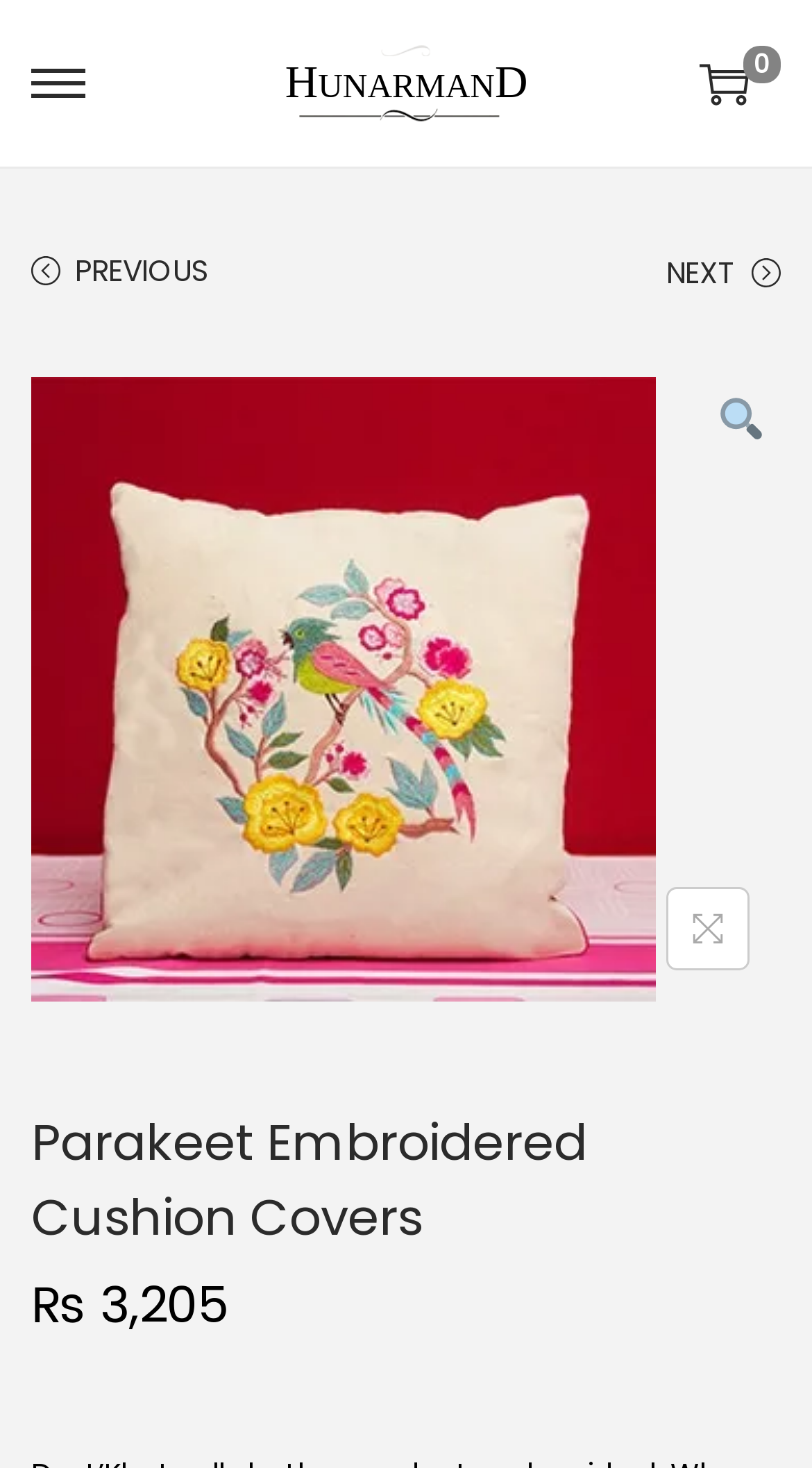Offer a comprehensive description of the webpage’s content and structure.

The webpage appears to be an e-commerce product page for a specific item, the Parakeet Embroidered Cushion Covers. At the top of the page, there are two "Skip to" links, one for navigation and one for content, positioned almost at the center of the top edge. Below these links, there is a prominent link to "Hunarmund" with an accompanying image, taking up a significant portion of the top section.

On the top-right corner, there is a link with a "0" label, accompanied by an image. Below this, there are navigation links for "PREVIOUS" and "NEXT", each with an associated image. The "NEXT" link is positioned near the right edge of the page.

In the middle section, there is a search box that spans almost the entire width of the page. Below the search box, there is a button with an image, positioned near the right edge.

The main product information is displayed in the lower section of the page. The product title, "Parakeet Embroidered Cushion Covers", is presented as a heading, accompanied by a link with the same text. Below the title, there is a price display, showing the currency symbol "₨" and the amount "3,205".